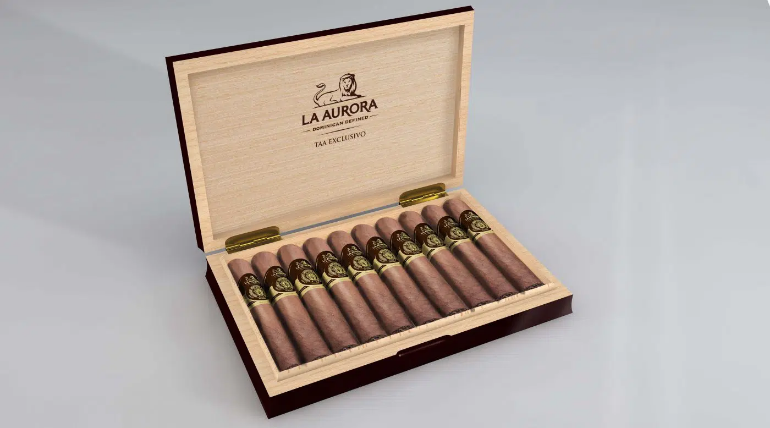Describe the scene depicted in the image with great detail.

The image showcases a luxurious cigar box featuring the "La Aurora TAA Exclusivo" brand. The elegantly crafted wooden box is open, revealing ten meticulously arranged cigars, each adorned with a distinctive gold and black band. The cigars are presented in a rich, contrasting hue, highlighting their premium quality. The interior of the box is finished in light-colored wood, which beautifully complements the dark exterior. Emblazoned on the lid is the "La Aurora" logo, signifying its heritage and craftsmanship, alongside the text "TAA Exclusivo," indicating that these cigars are part of a limited release. This presentation suggests a focus on both aesthetics and the high standards associated with the TAA brand, appealing to discerning cigar aficionados.